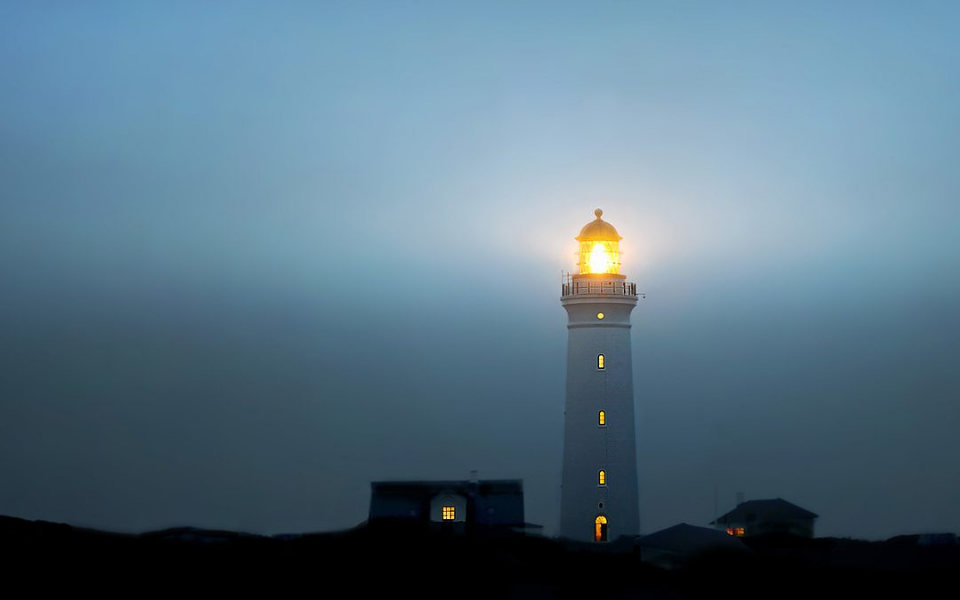Use the details in the image to answer the question thoroughly: 
What is on top of the lighthouse's observation deck?

According to the caption, the lighthouse's observation deck is 'topped with a golden lantern', which adds to its charm.